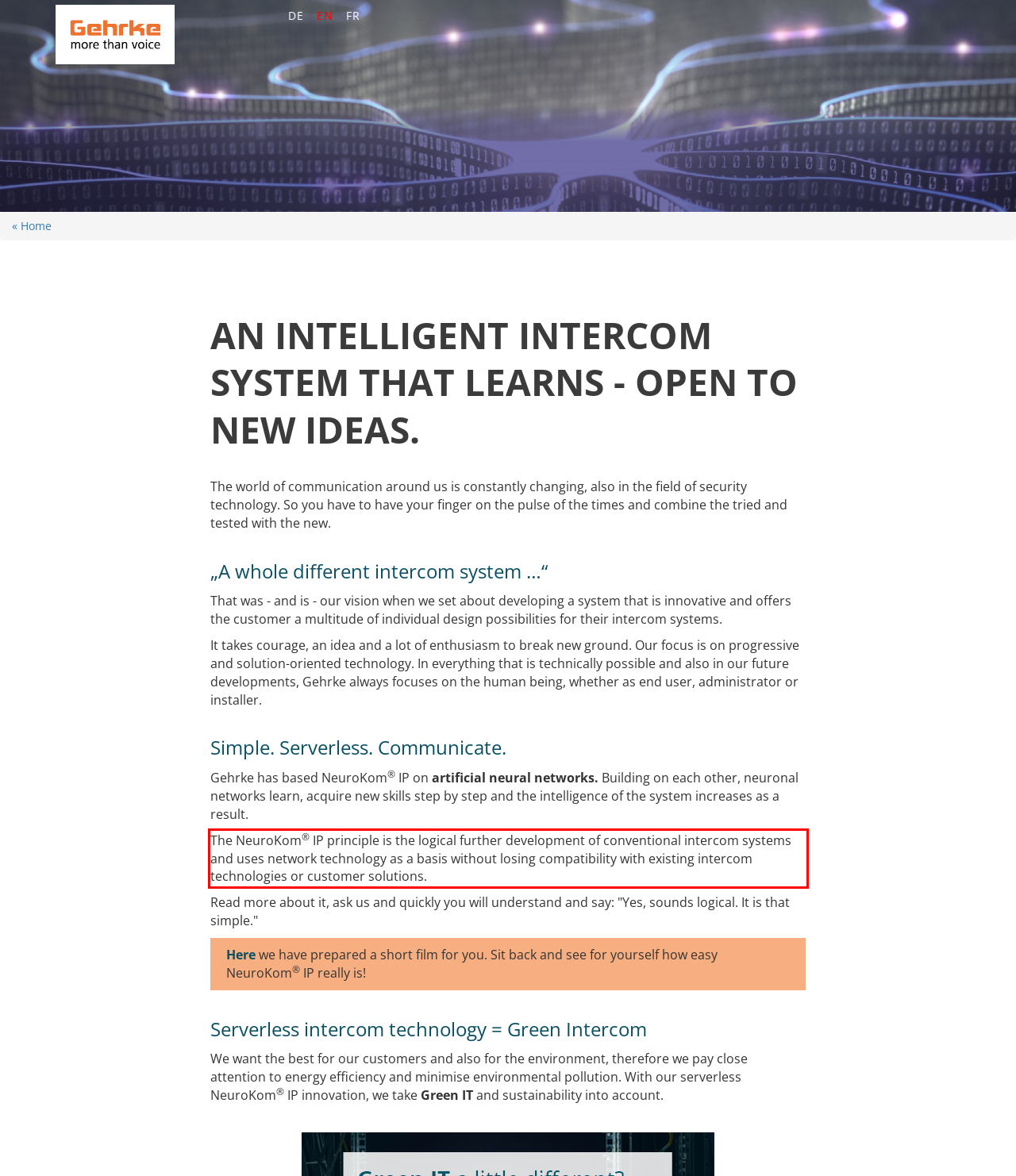Examine the screenshot of the webpage, locate the red bounding box, and perform OCR to extract the text contained within it.

The NeuroKom® IP principle is the logical further development of conventional intercom systems and uses network technology as a basis without losing compatibility with existing intercom technologies or customer solutions.